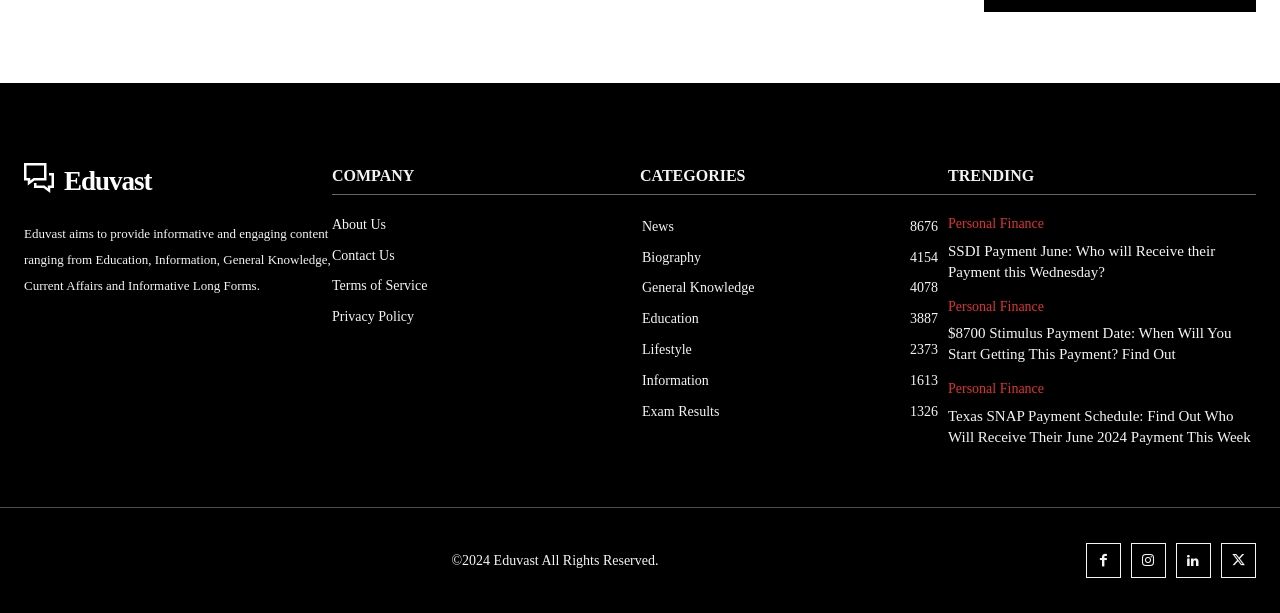Determine the bounding box coordinates of the clickable region to carry out the instruction: "Learn about lognrnd".

None